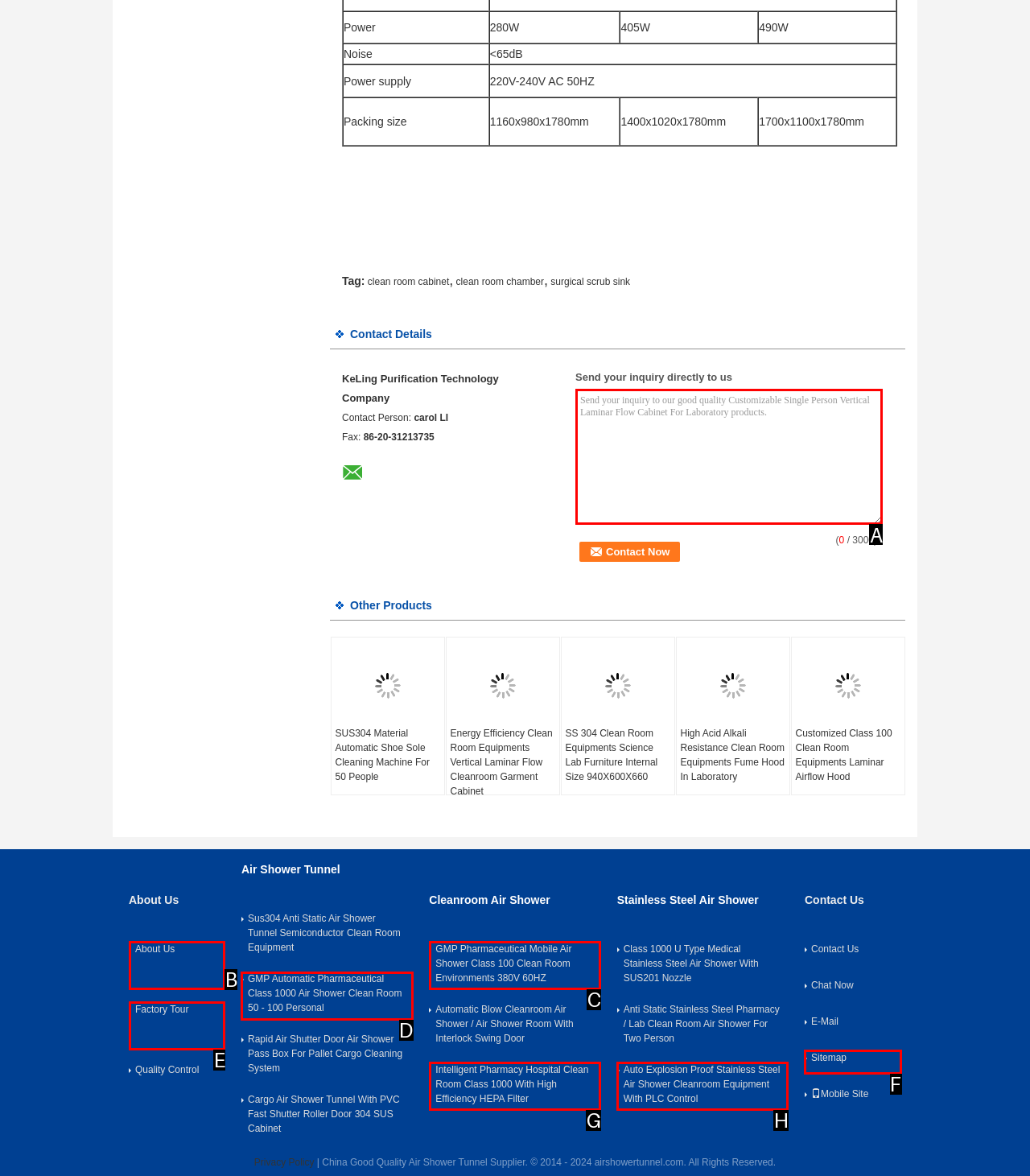Pick the option that should be clicked to perform the following task: Send an inquiry to the company
Answer with the letter of the selected option from the available choices.

A